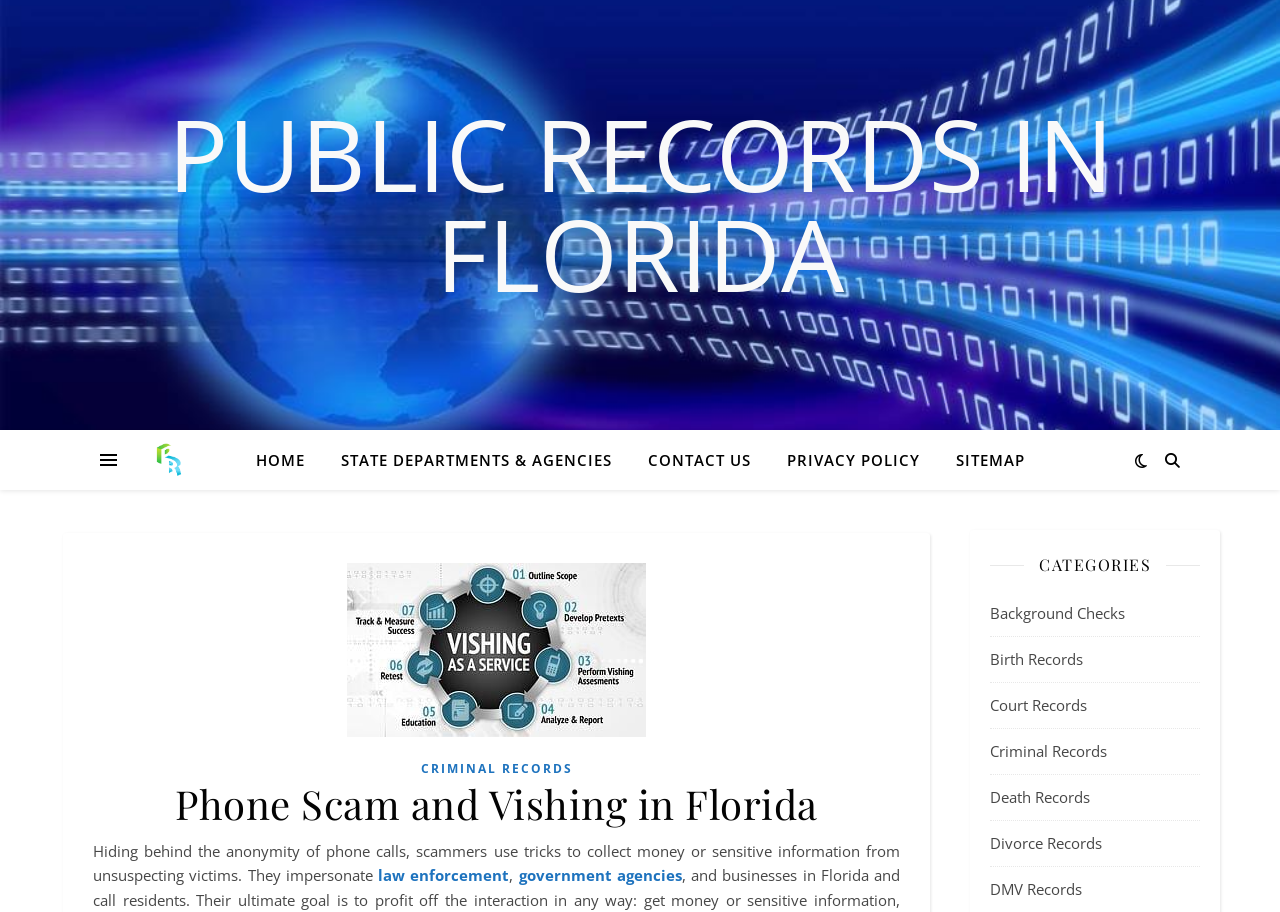Write a detailed summary of the webpage.

The webpage is about phone scams and vishing in Florida, with a focus on public records. At the top, there is a layout table that spans the entire width of the page. Within this table, there is a link to "PUBLIC RECORDS IN FLORIDA" located at the top-left corner. Below this link, there are several navigation links, including "HOME", "STATE DEPARTMENTS & AGENCIES", "CONTACT US", "PRIVACY POLICY", and "SITEMAP", which are aligned horizontally and take up about half of the page's width.

To the right of these navigation links, there is an image related to phone scams. Below this image, there is a header section that contains a link to "CRIMINAL RECORDS" and a heading that reads "Phone Scam and Vishing in Florida". This heading is centered and takes up about two-thirds of the page's width.

Below the header section, there is a block of text that describes how scammers use phone calls to collect money or sensitive information from victims. This text is followed by two links to "law enforcement" and "government agencies". Further down, there is a heading that reads "CATEGORIES", which is located at the bottom-right corner of the page.

Under the "CATEGORIES" heading, there are several links to different types of public records, including "Background Checks", "Birth Records", "Court Records", "Criminal Records", "Death Records", "Divorce Records", and "DMV Records". These links are aligned vertically and take up about a quarter of the page's width.